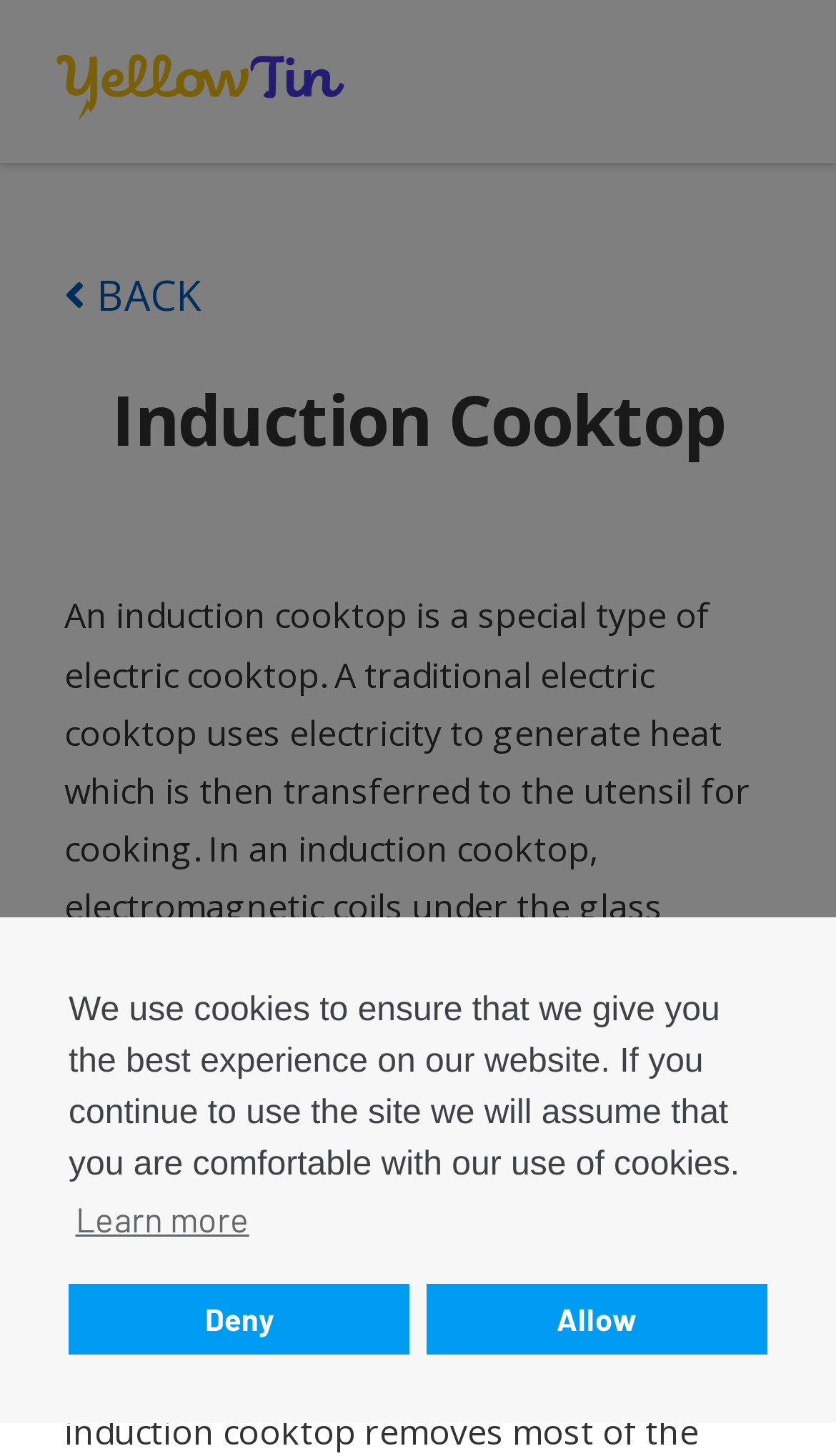Using the image as a reference, answer the following question in as much detail as possible:
What type of content is the website focused on?

The website is focused on clean energy, which is indicated by the title 'Clean Energy Info Center' and the content of the webpage, which appears to be about induction cooktops and their relation to clean energy.